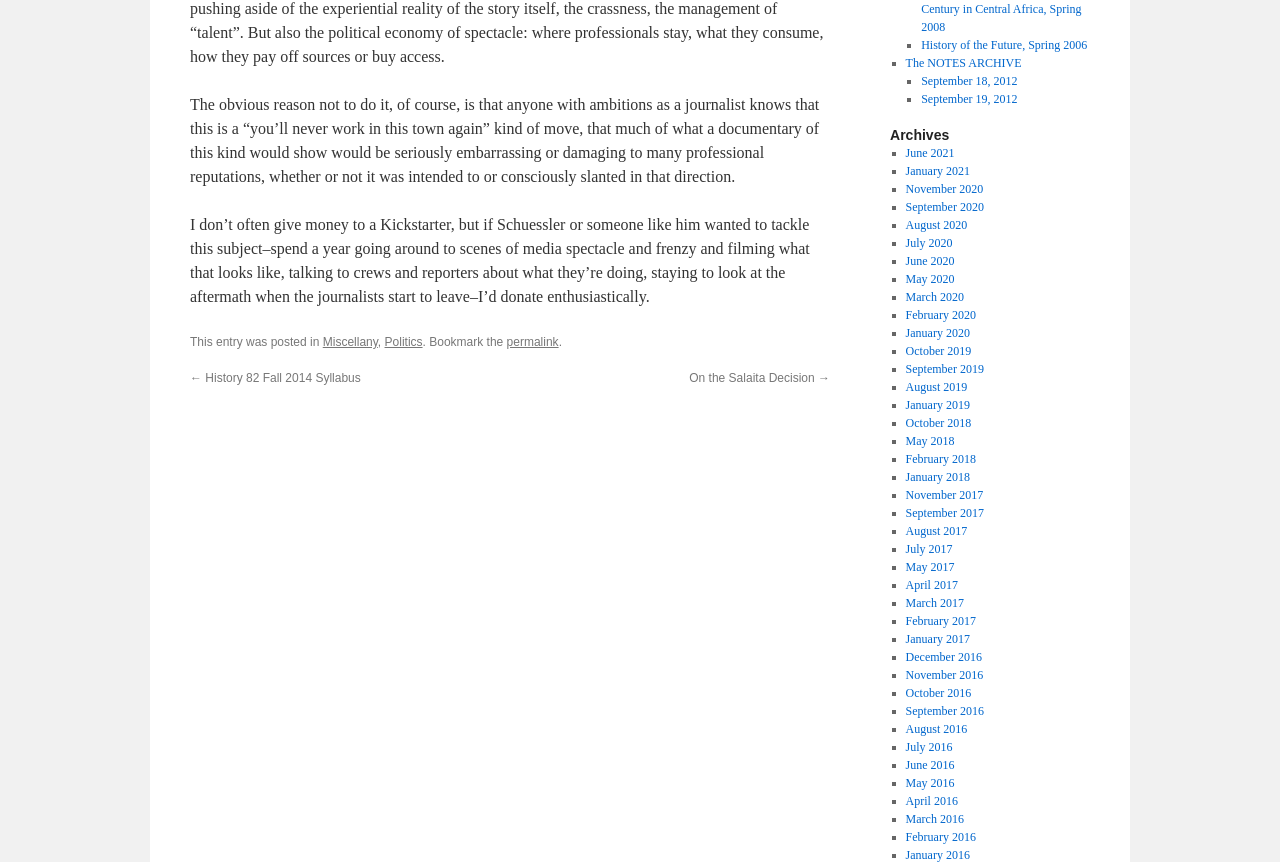Give a concise answer using one word or a phrase to the following question:
What is the purpose of the 'Archives' section?

To organize past posts